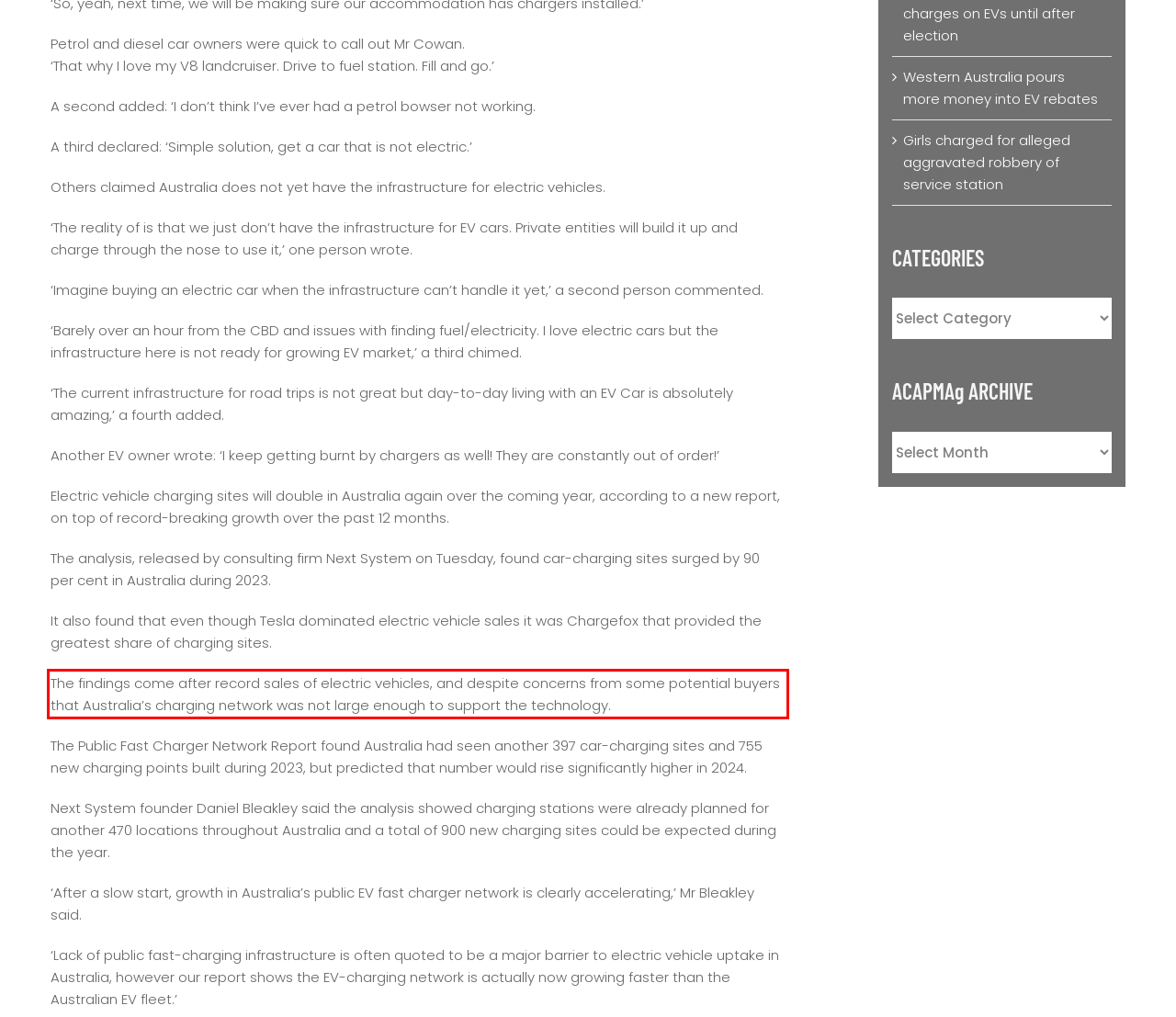Analyze the screenshot of a webpage where a red rectangle is bounding a UI element. Extract and generate the text content within this red bounding box.

The findings come after record sales of electric vehicles, and despite concerns from some potential buyers that Australia’s charging network was not large enough to support the technology.